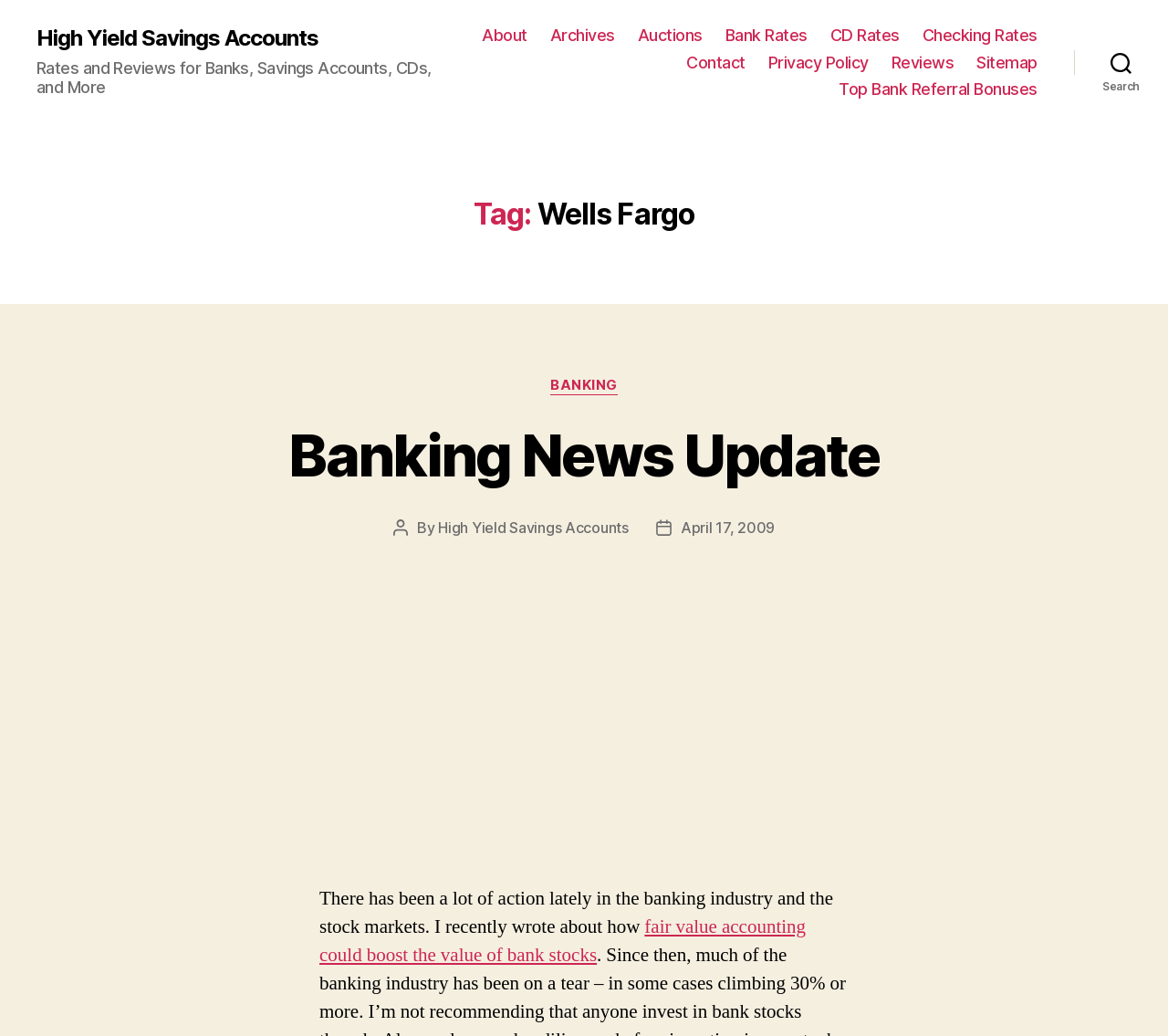Determine the bounding box coordinates of the area to click in order to meet this instruction: "Search for high school football live".

None